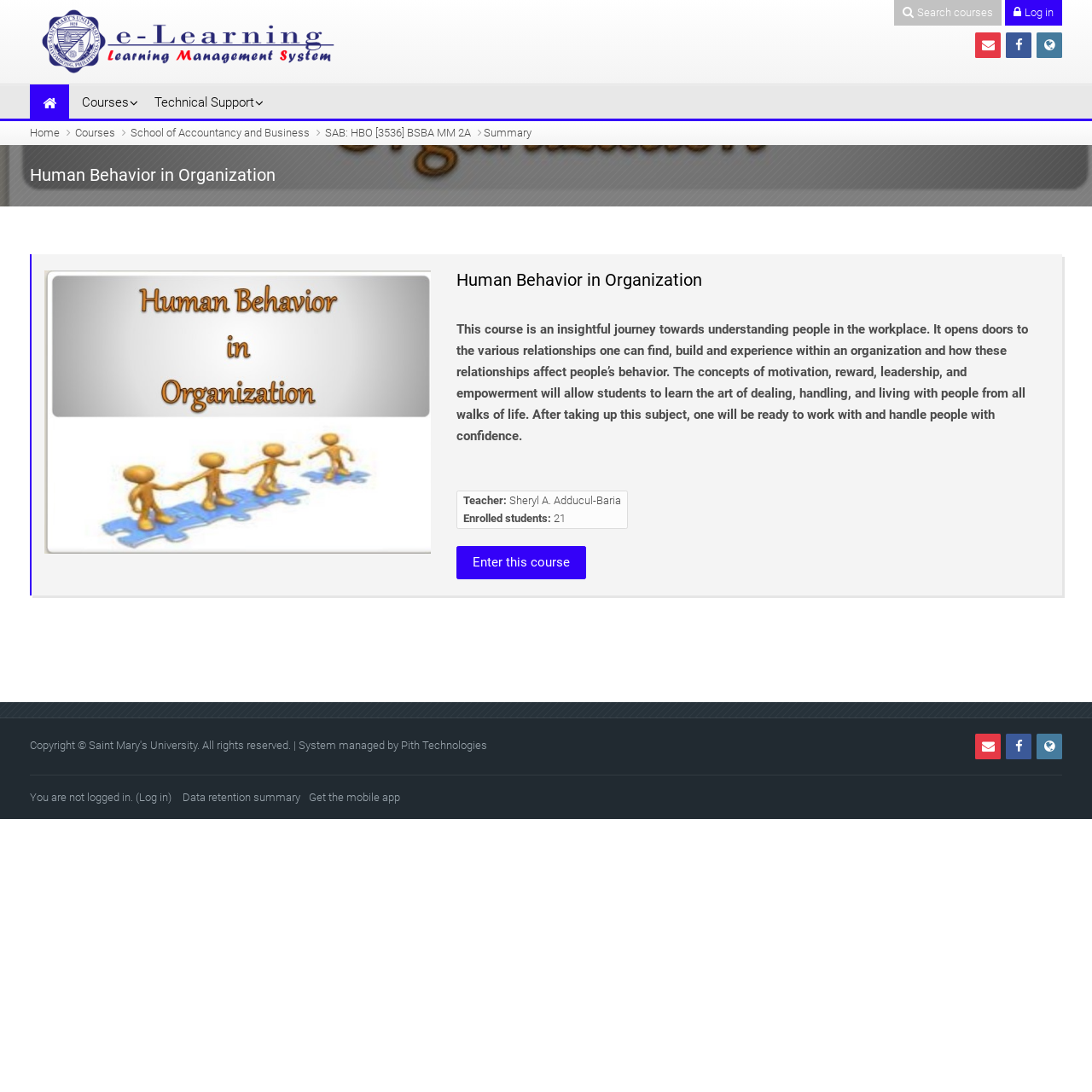Determine the bounding box coordinates of the clickable region to carry out the instruction: "Log in to the system".

[0.127, 0.724, 0.154, 0.736]